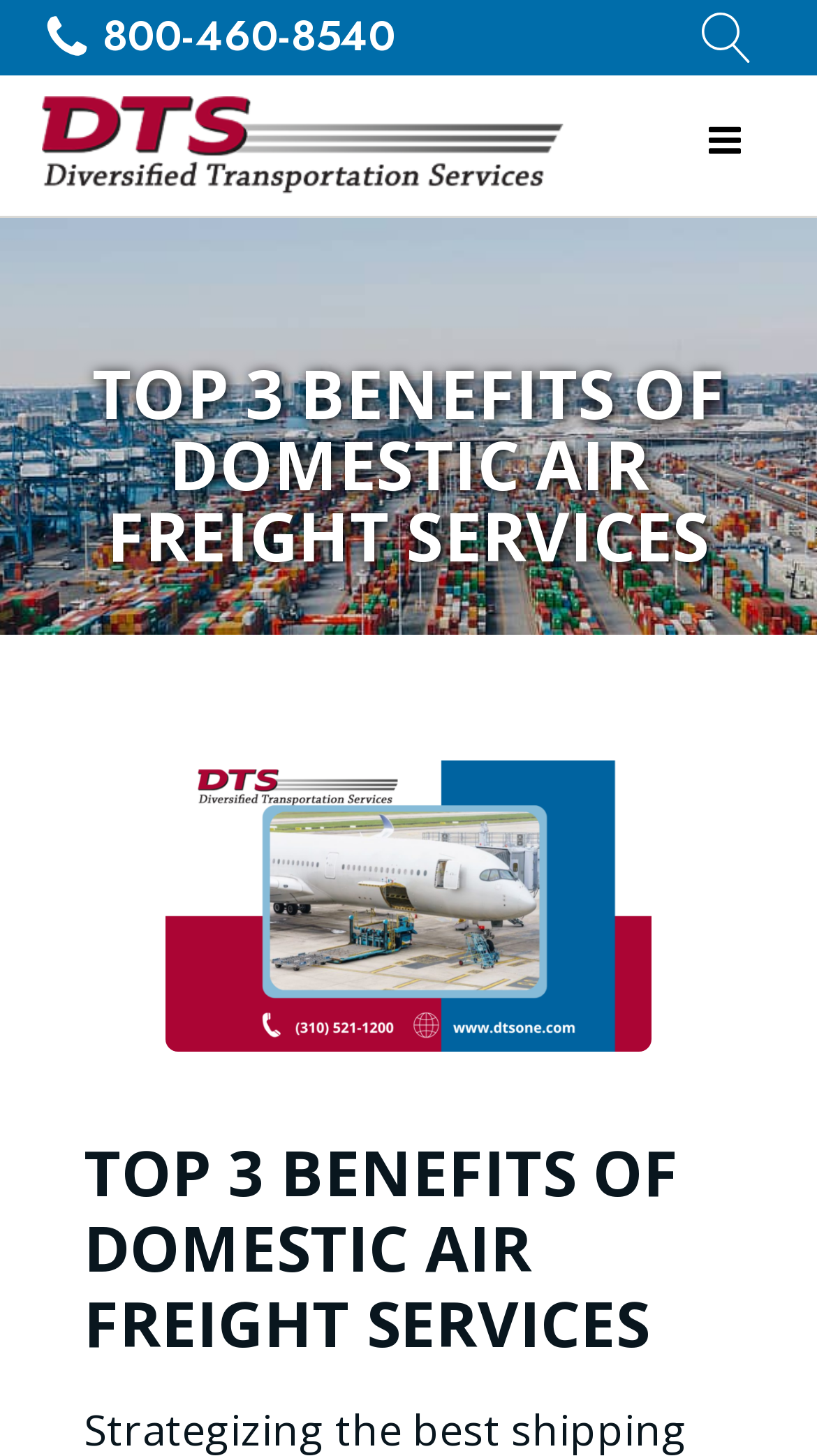Please answer the following question using a single word or phrase: What is the phone number for inquiry?

800-460-8540